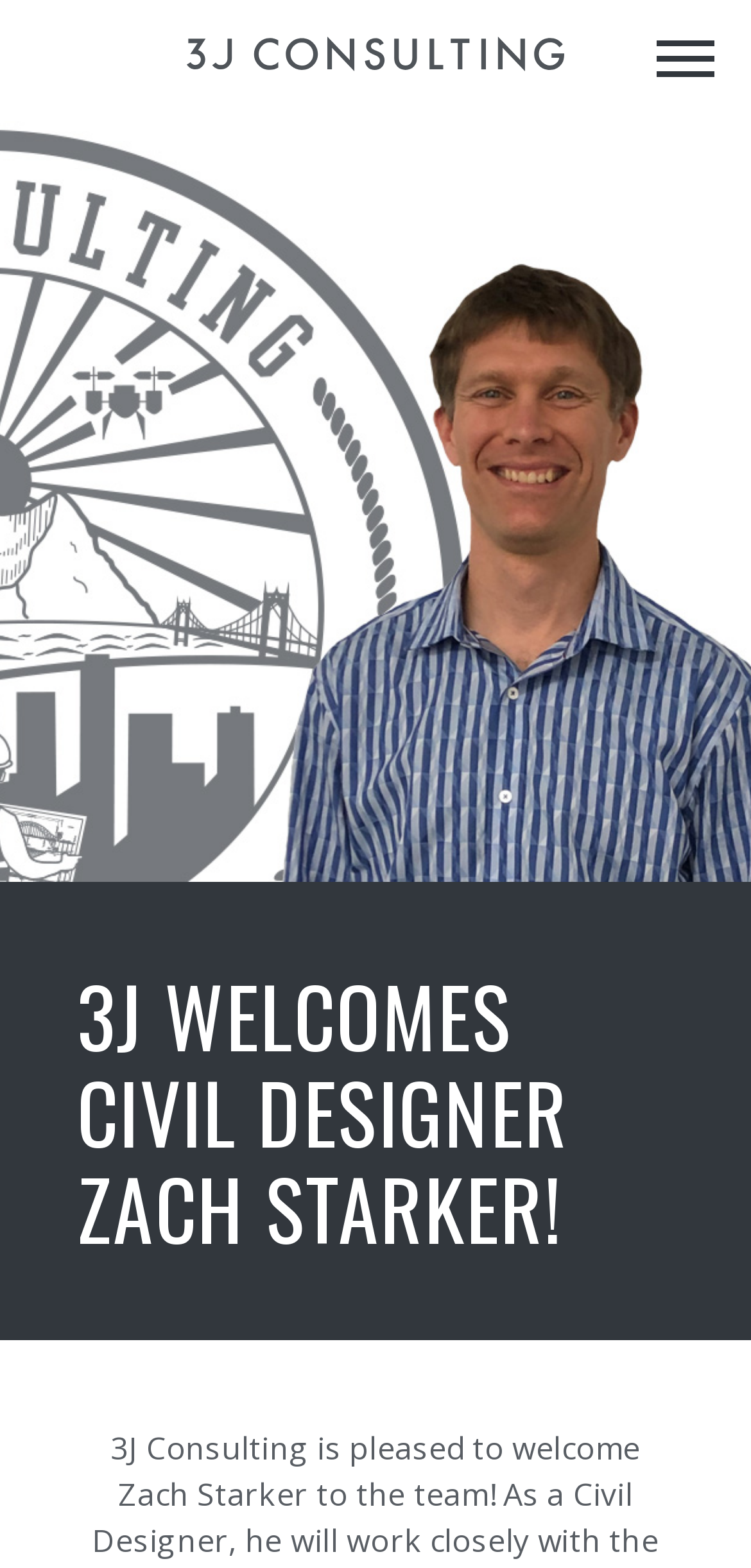Identify the title of the webpage and provide its text content.

3J WELCOMES CIVIL DESIGNER ZACH STARKER!